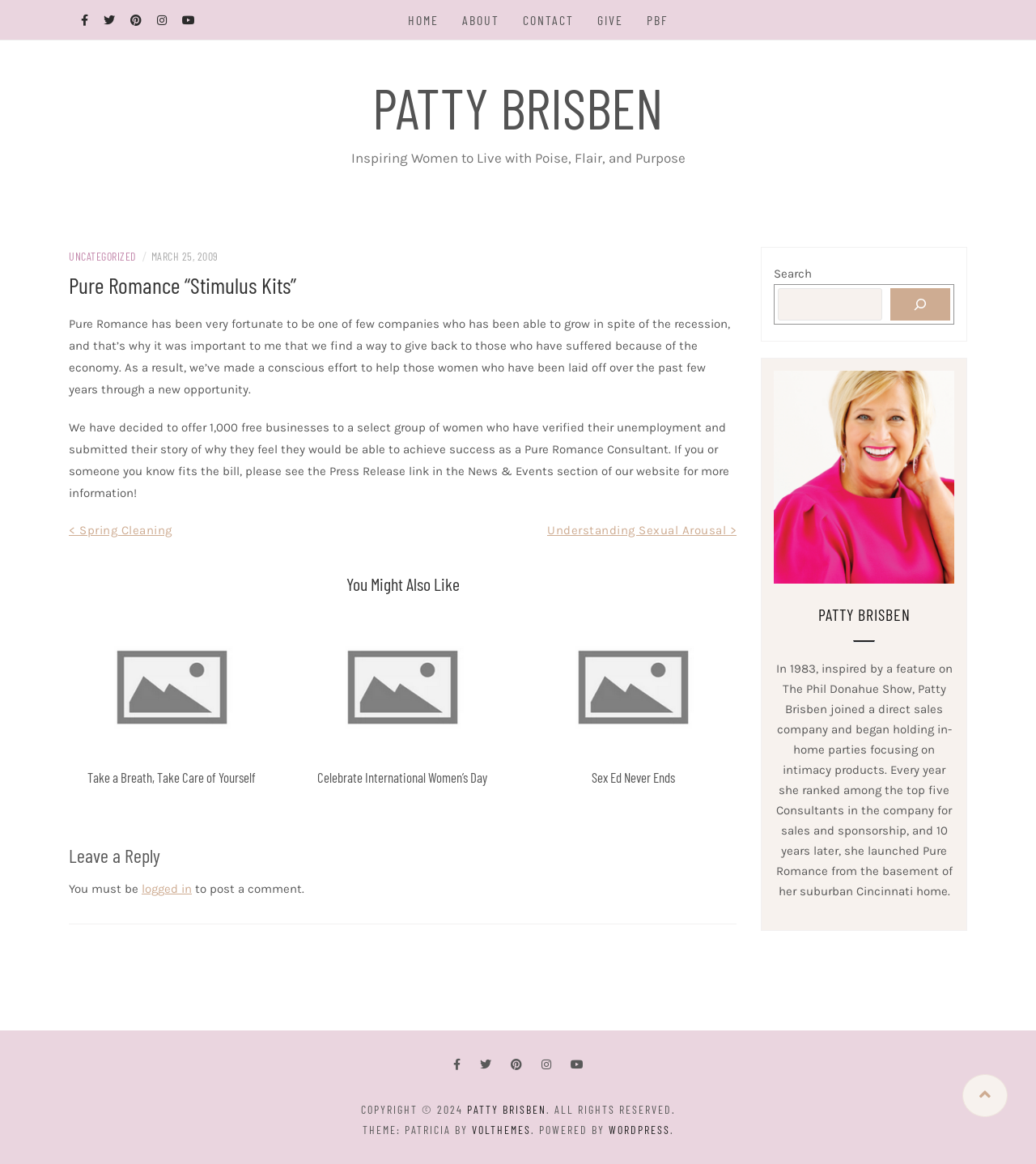Describe all the key features and sections of the webpage thoroughly.

This webpage is about Patty Brisben, the founder of Pure Romance, and features an article about "Stimulus Kits" and how the company is giving back to women who have been laid off during the recession. 

At the top of the page, there are five links to other websites, followed by a navigation menu with links to "HOME", "ABOUT", "CONTACT", "GIVE", and "PBF". Below this, there is a heading that reads "Inspiring Women to Live with Poise, Flair, and Purpose". 

The main article is divided into sections, with headings and paragraphs of text. The first section is about Pure Romance's growth during the recession and their decision to give back to women who have been laid off. The second section provides more information about the opportunity they are offering to these women. 

Below the main article, there are links to other posts, including "Spring Cleaning", "Understanding Sexual Arousal", and "Take a Breath, Take Care of Yourself". There are also images with links to other articles, including "Celebrate International Women’s Day" and "Sex Ed Never Ends". 

On the right side of the page, there is a complementary section with a search bar, an author image, and a brief biography of Patty Brisben. There are also links to social media platforms, including Facebook, Twitter, Pinterest, Instagram, and YouTube. 

At the bottom of the page, there is a copyright notice and a theme credit.